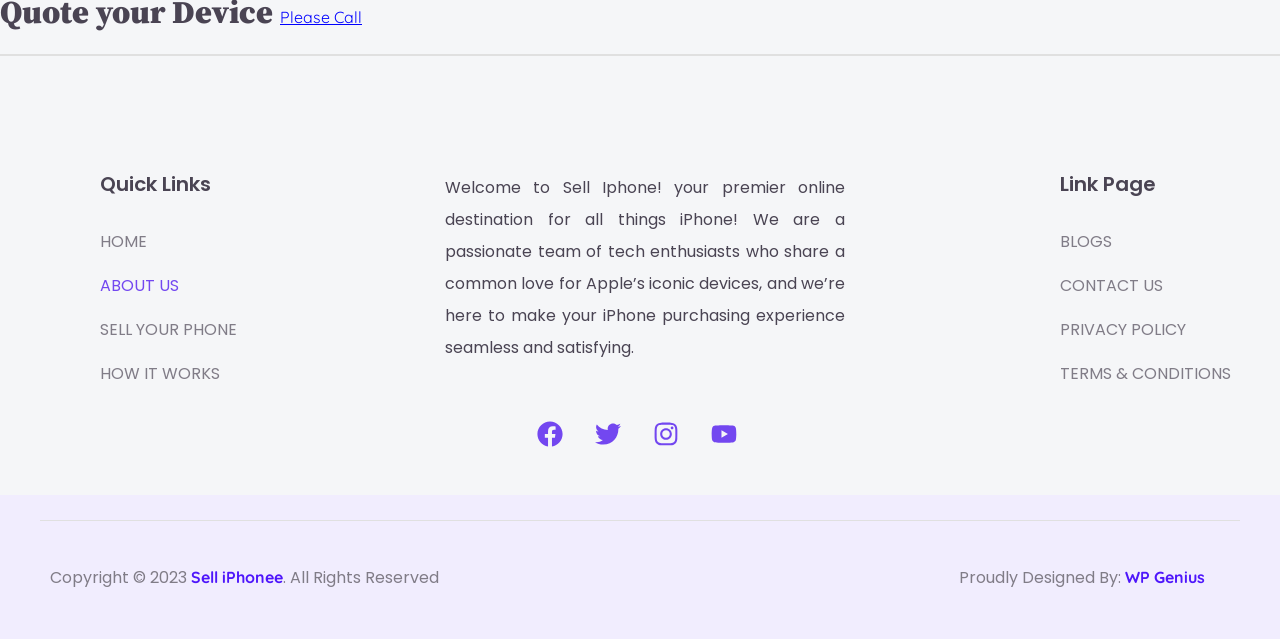Determine the bounding box coordinates of the target area to click to execute the following instruction: "Click on the 'HOME' link."

[0.078, 0.345, 0.188, 0.414]